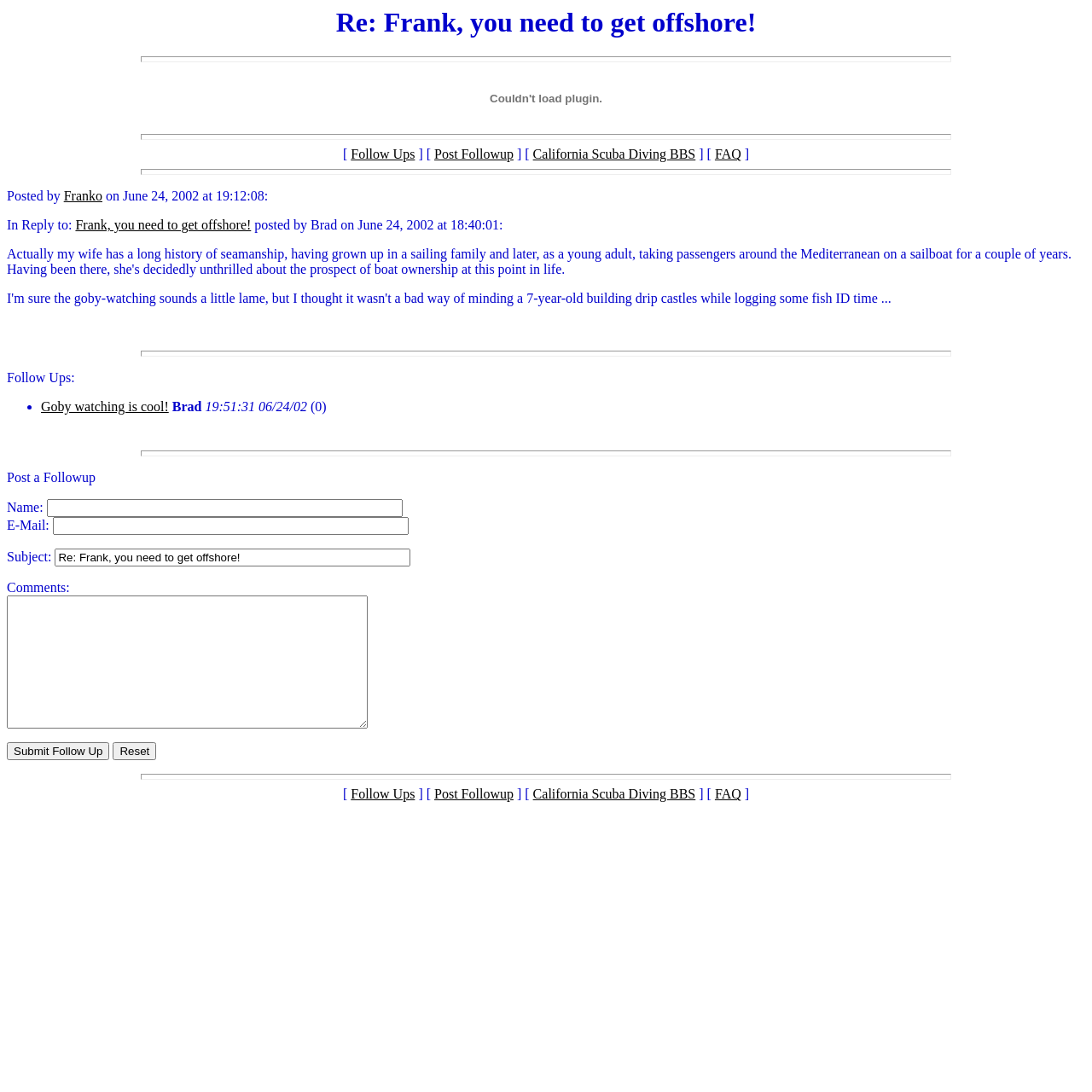Kindly provide the bounding box coordinates of the section you need to click on to fulfill the given instruction: "Enter your name in the input field".

[0.043, 0.457, 0.368, 0.474]